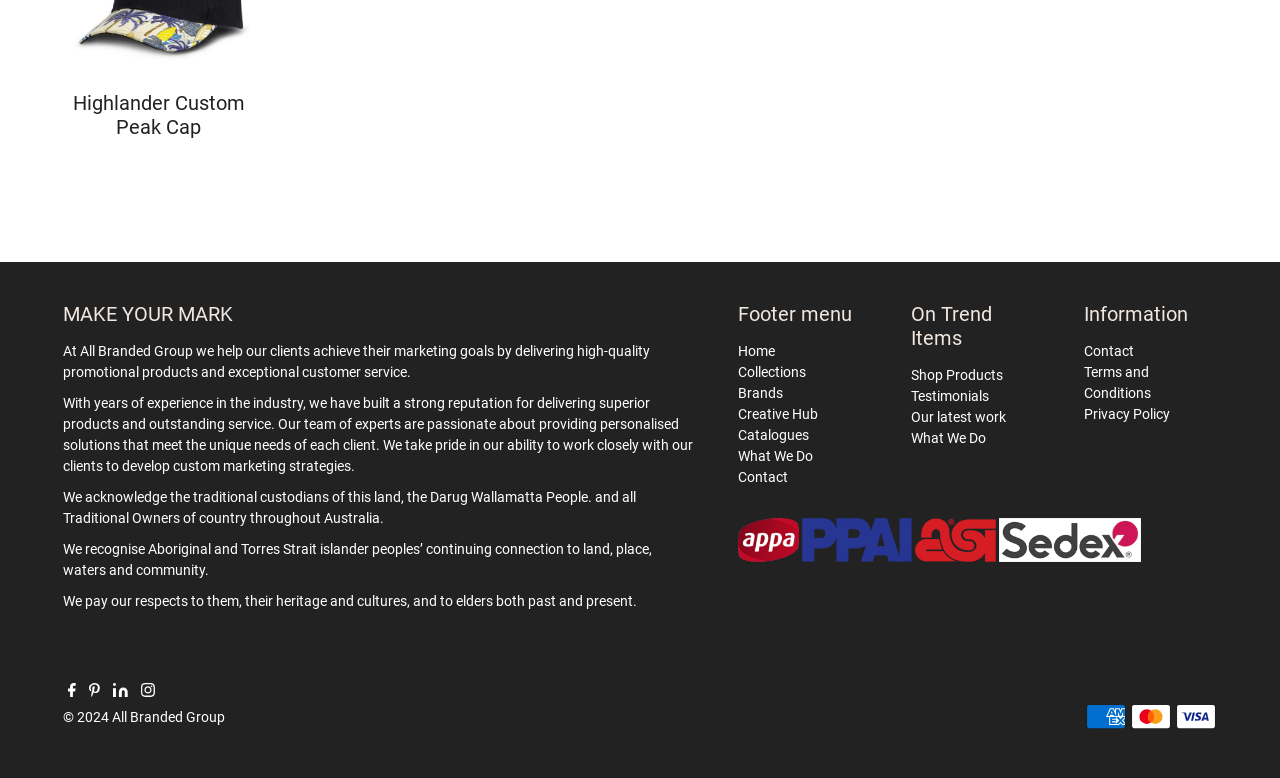Point out the bounding box coordinates of the section to click in order to follow this instruction: "Follow on Facebook".

[0.053, 0.87, 0.059, 0.908]